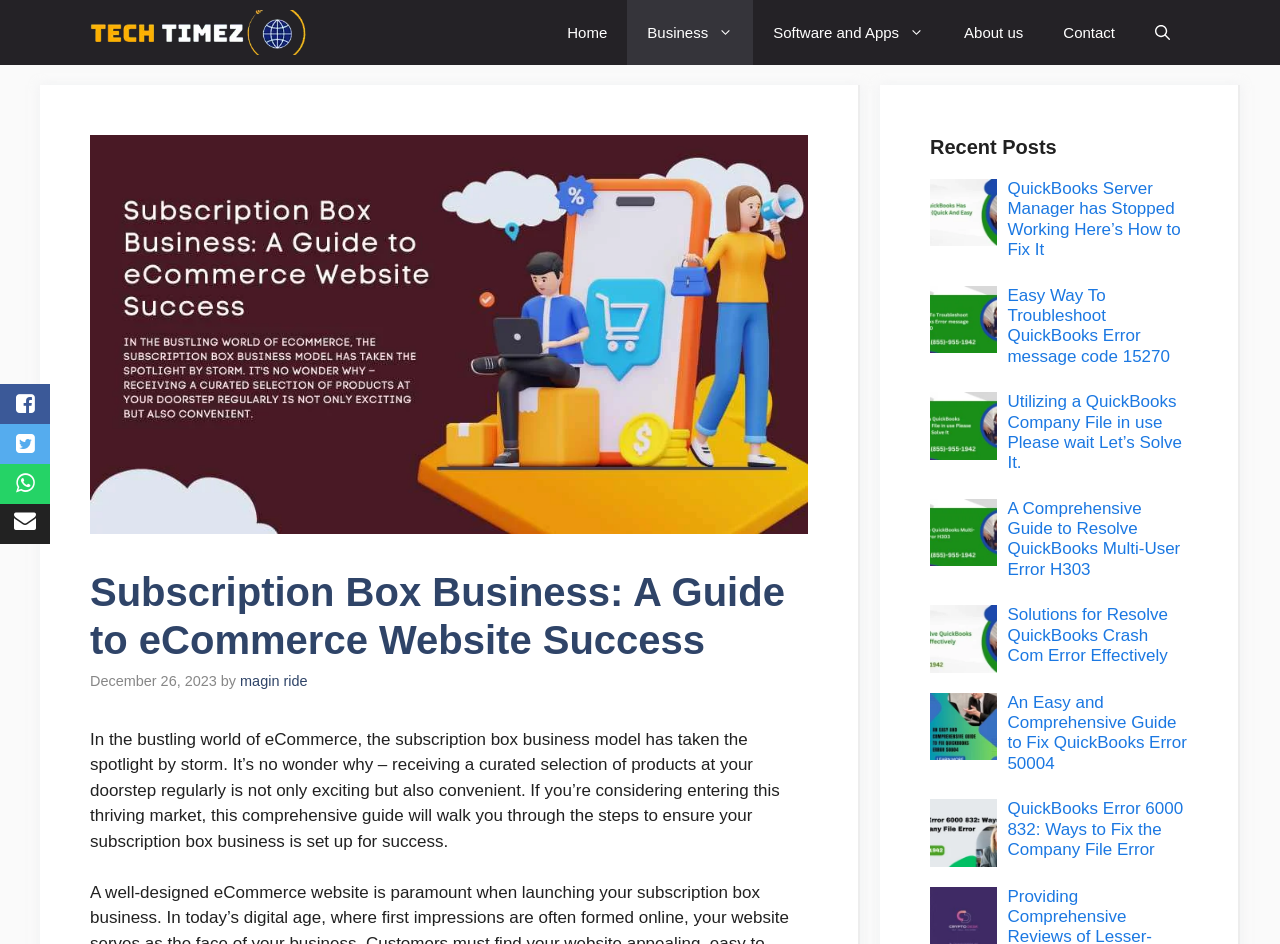Using the provided element description: "About us", identify the bounding box coordinates. The coordinates should be four floats between 0 and 1 in the order [left, top, right, bottom].

[0.738, 0.0, 0.815, 0.069]